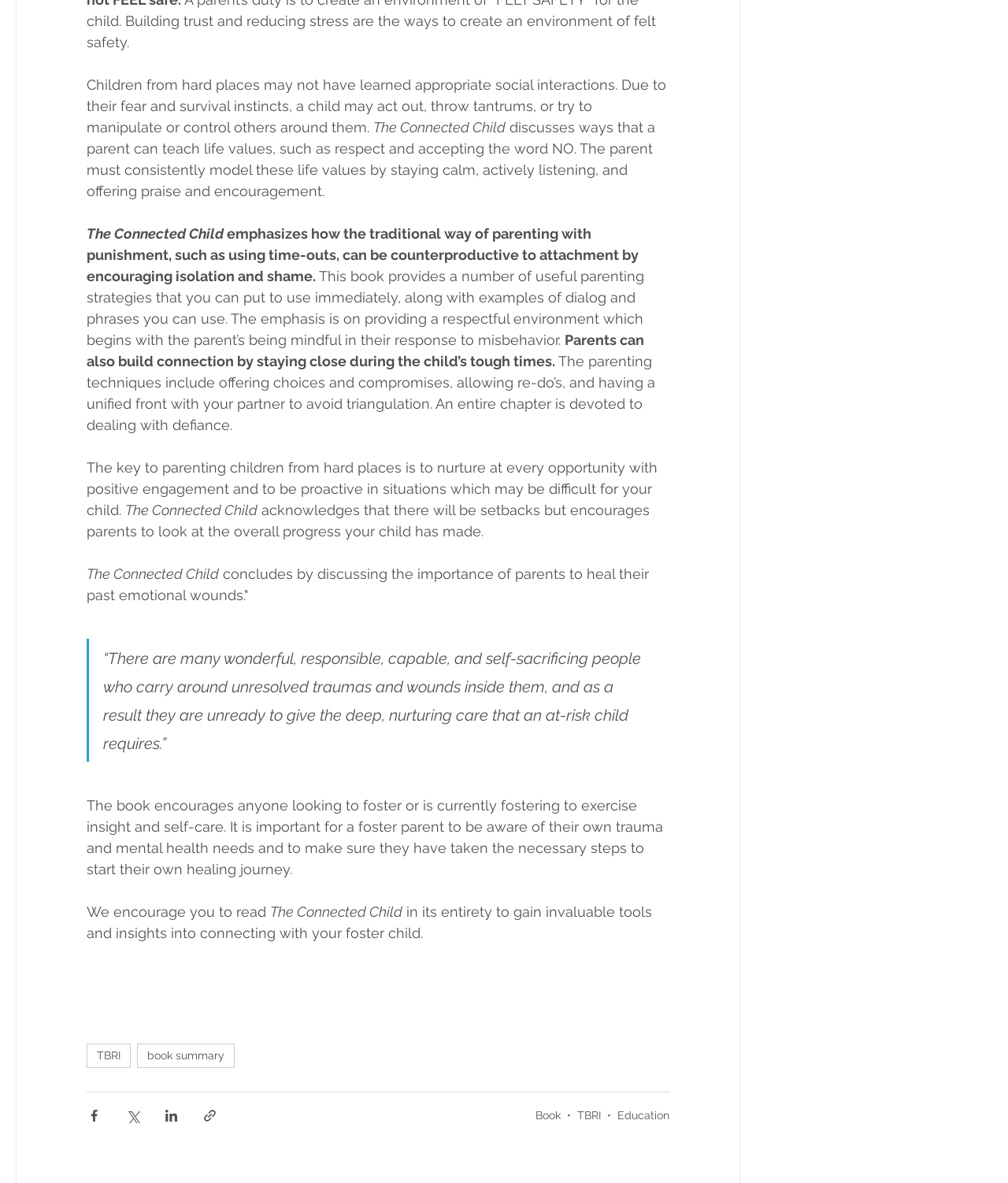What is encouraged for foster parents in the book?
Refer to the image and provide a detailed answer to the question.

The webpage mentions that the book encourages foster parents to exercise insight and self-care, and to be aware of their own trauma and mental health needs. It suggests that foster parents should take steps to start their own healing journey, which implies that the book encourages self-care and healing for foster parents.